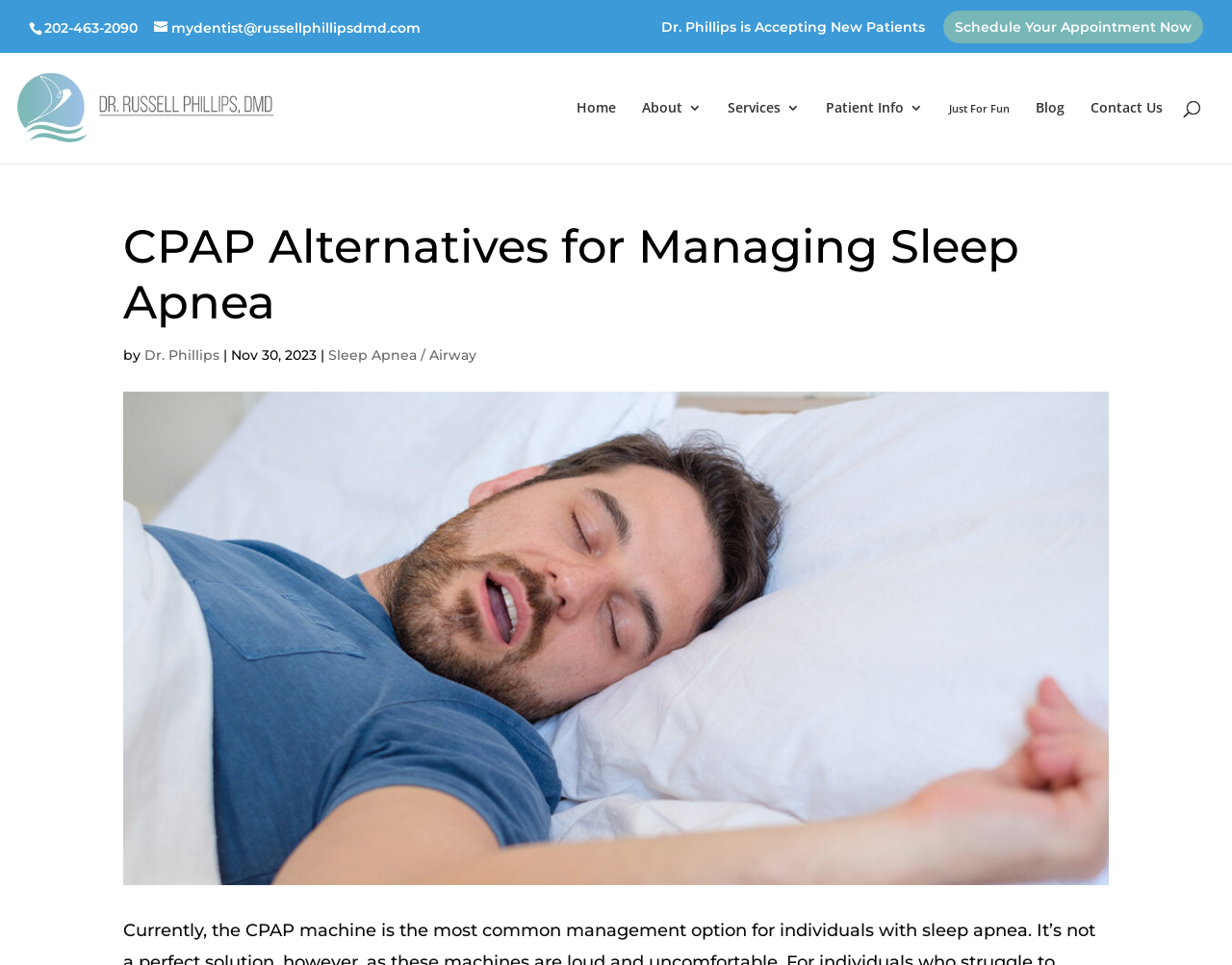Determine the primary headline of the webpage.

CPAP Alternatives for Managing Sleep Apnea